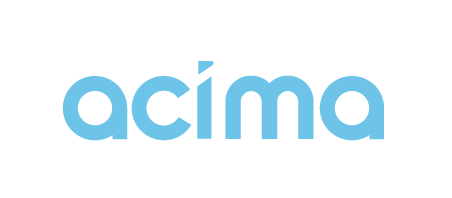Respond to the following query with just one word or a short phrase: 
What is the purpose of ACIMA's Lease-to-Own program?

Immediate acquisitions with affordability